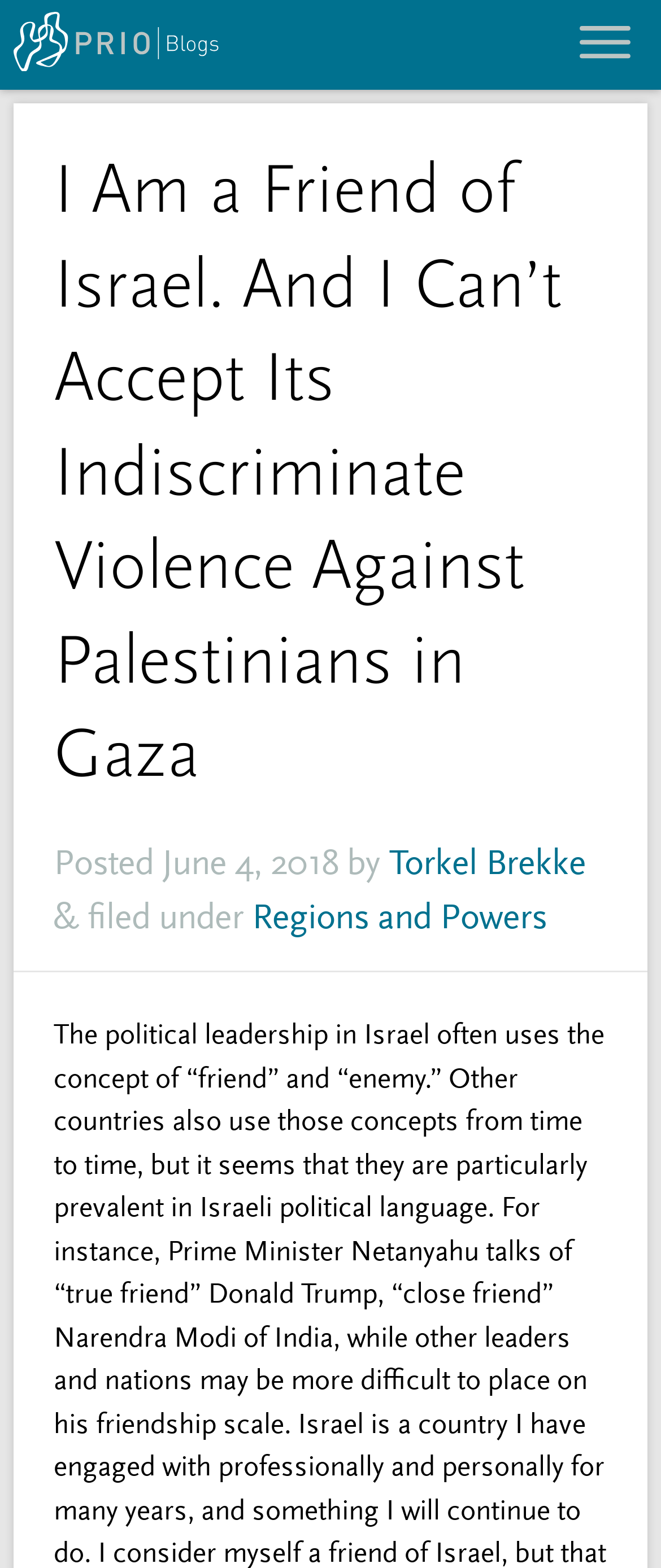Use one word or a short phrase to answer the question provided: 
What is the purpose of the link at the top of the webpage?

Unknown